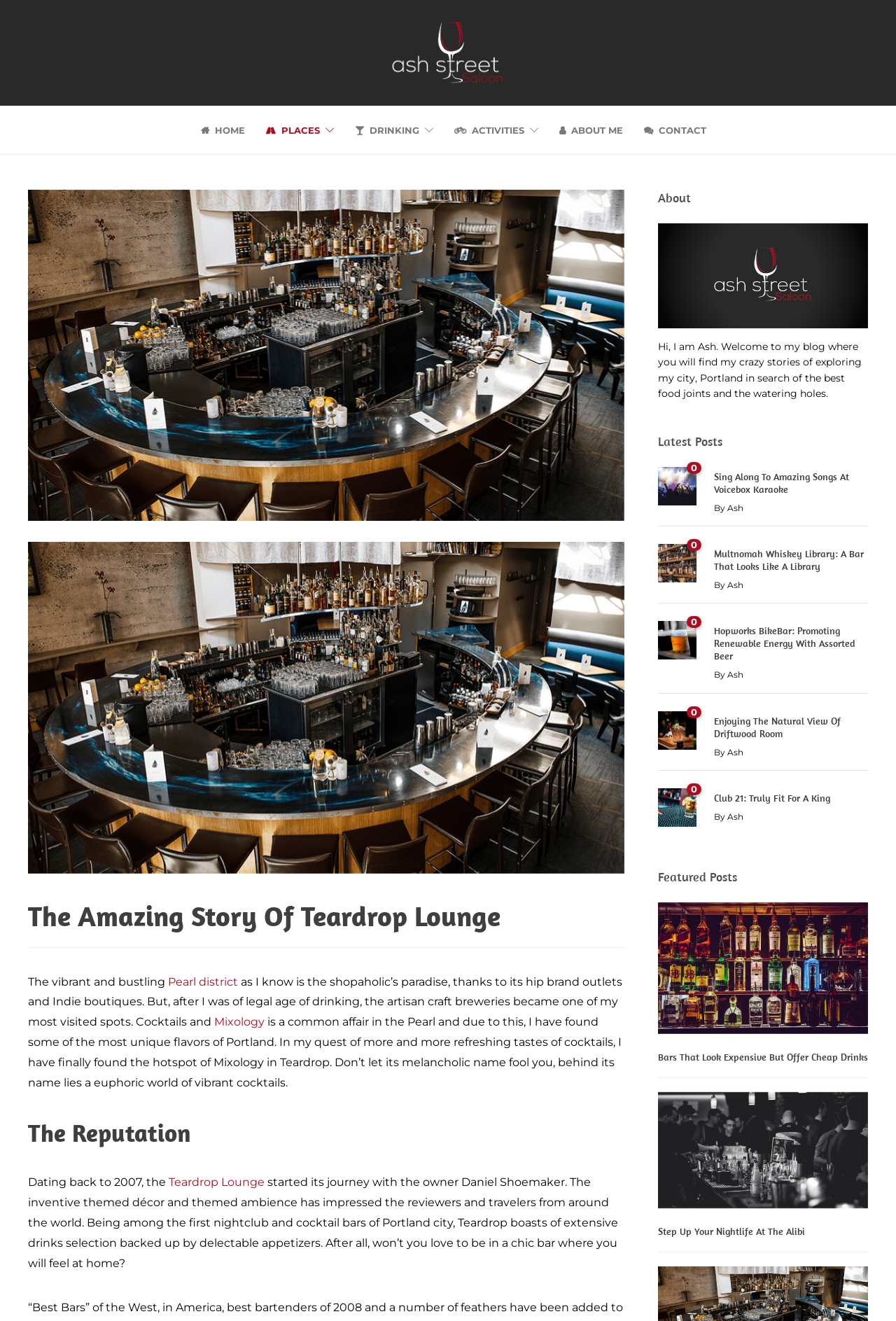Highlight the bounding box of the UI element that corresponds to this description: "#comp-liruvfaq svg [data-color="1"] {fill: #2B348C;}".

None